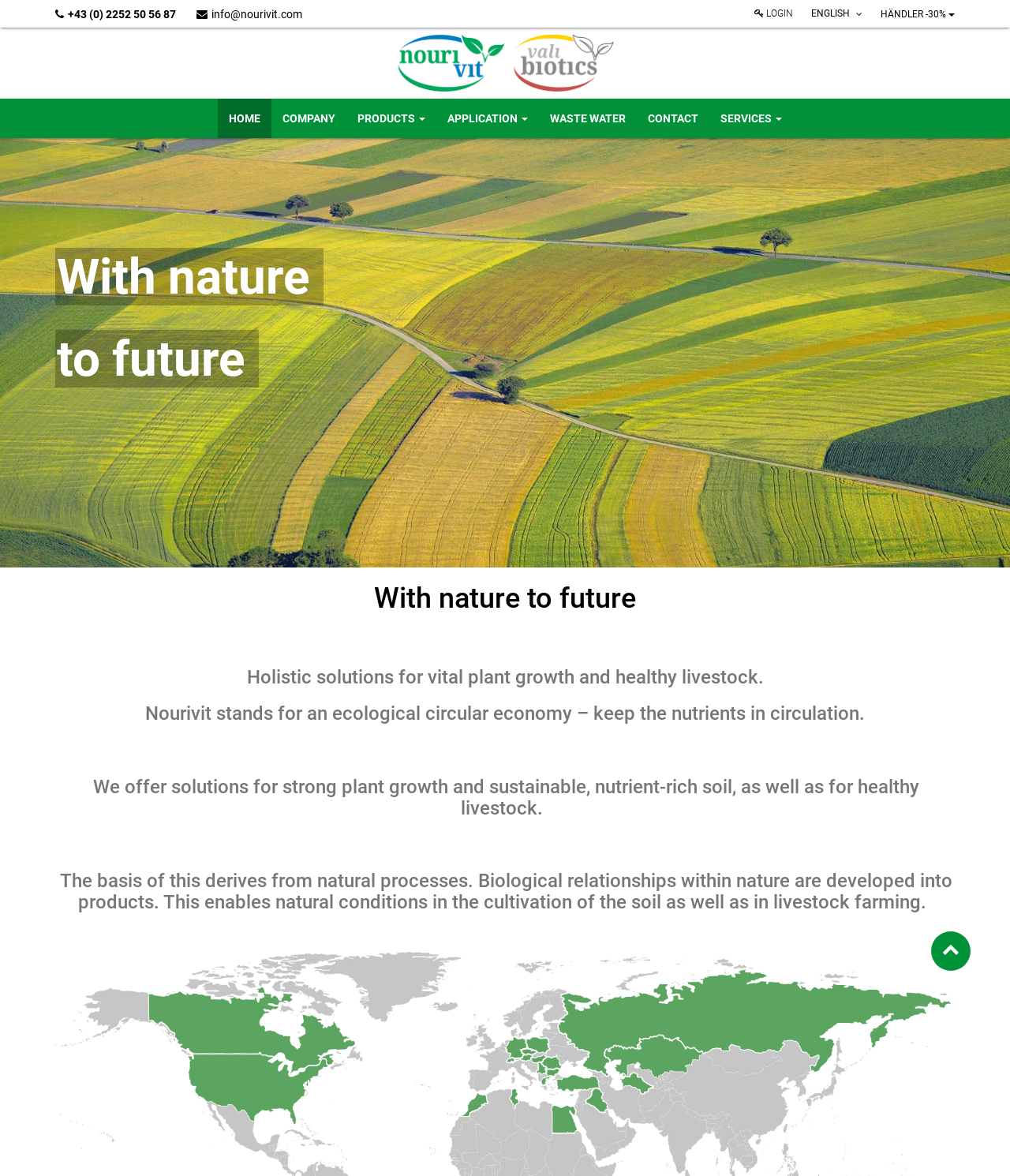Bounding box coordinates are to be given in the format (top-left x, top-left y, bottom-right x, bottom-right y). All values must be floating point numbers between 0 and 1. Provide the bounding box coordinate for the UI element described as: Products

[0.343, 0.084, 0.432, 0.117]